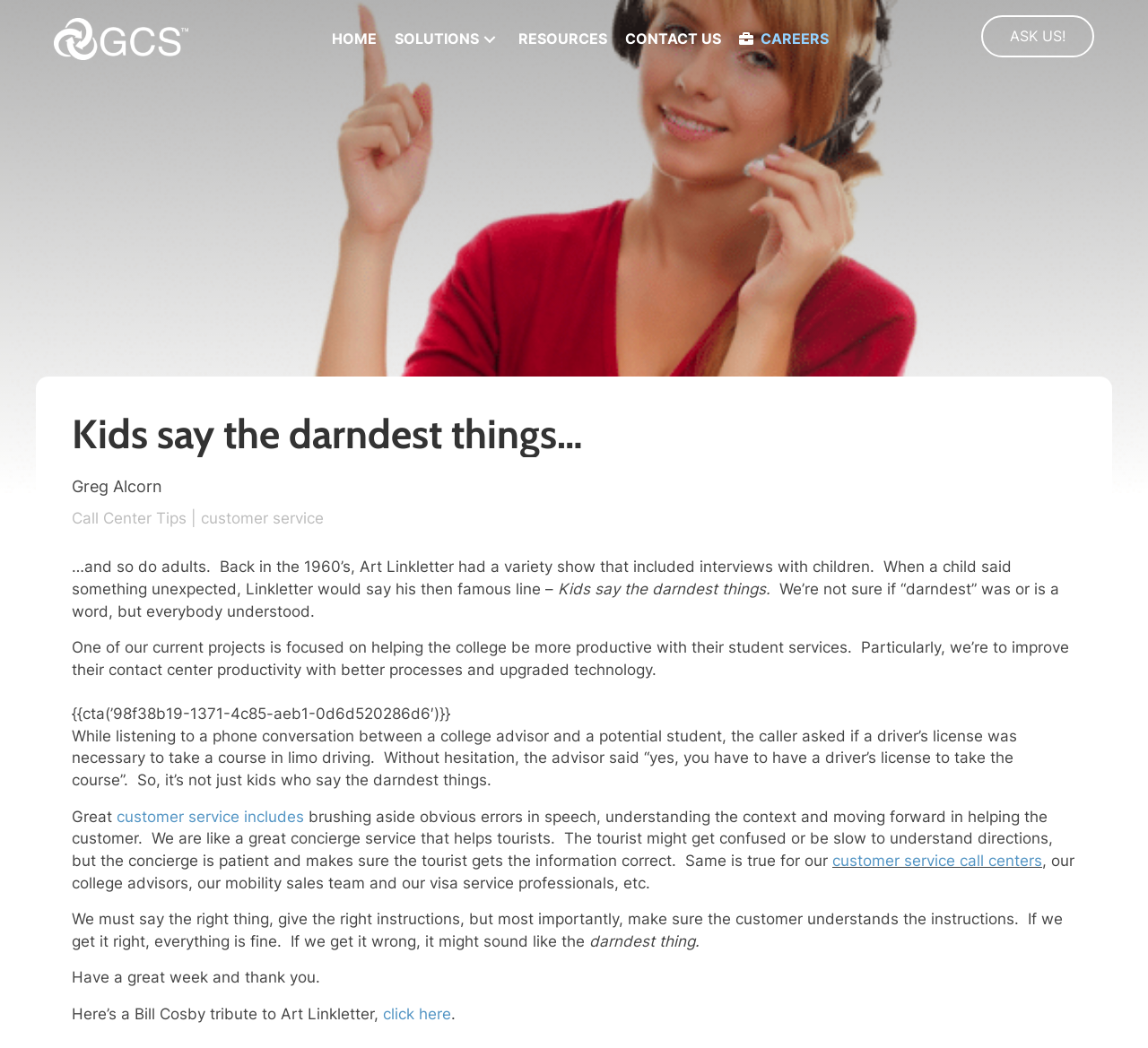Using the element description: "Ask Us!", determine the bounding box coordinates for the specified UI element. The coordinates should be four float numbers between 0 and 1, [left, top, right, bottom].

[0.855, 0.014, 0.953, 0.055]